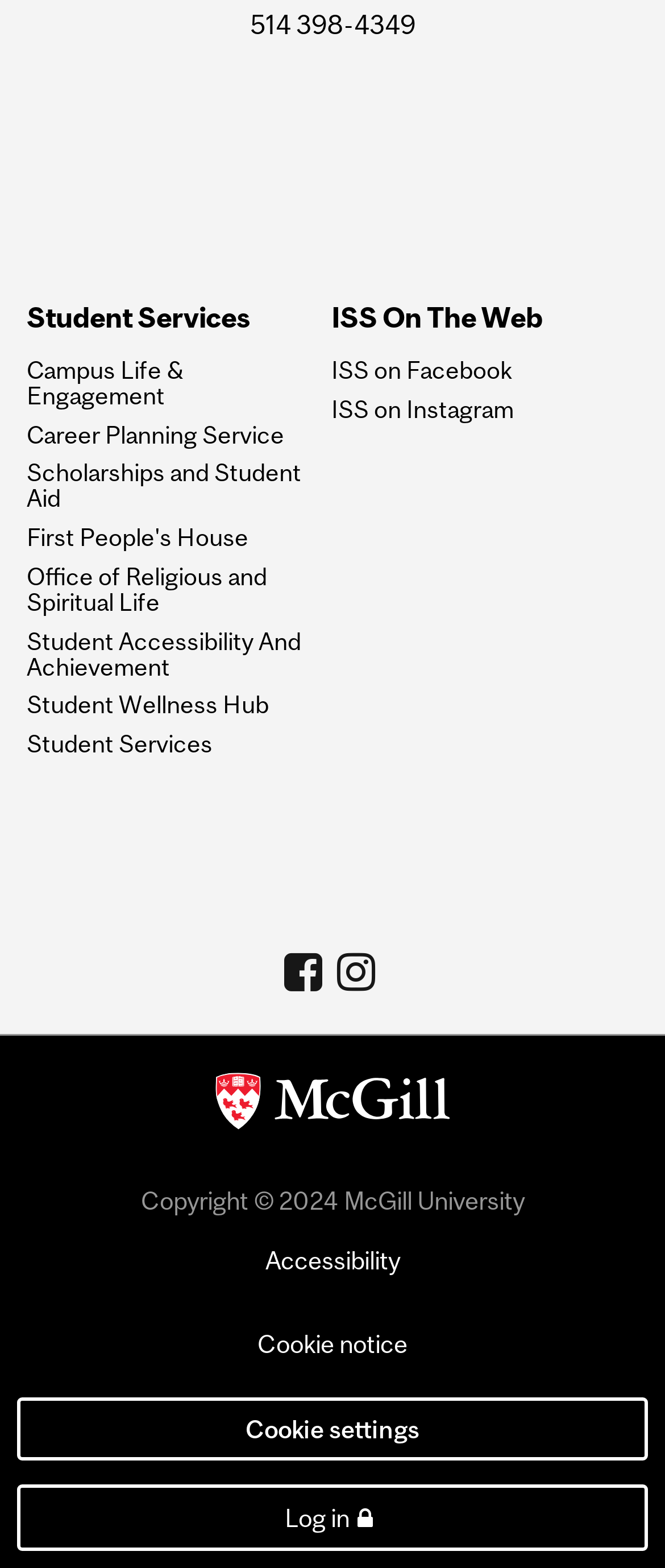What is the phone number on the webpage? Examine the screenshot and reply using just one word or a brief phrase.

514 398-4349